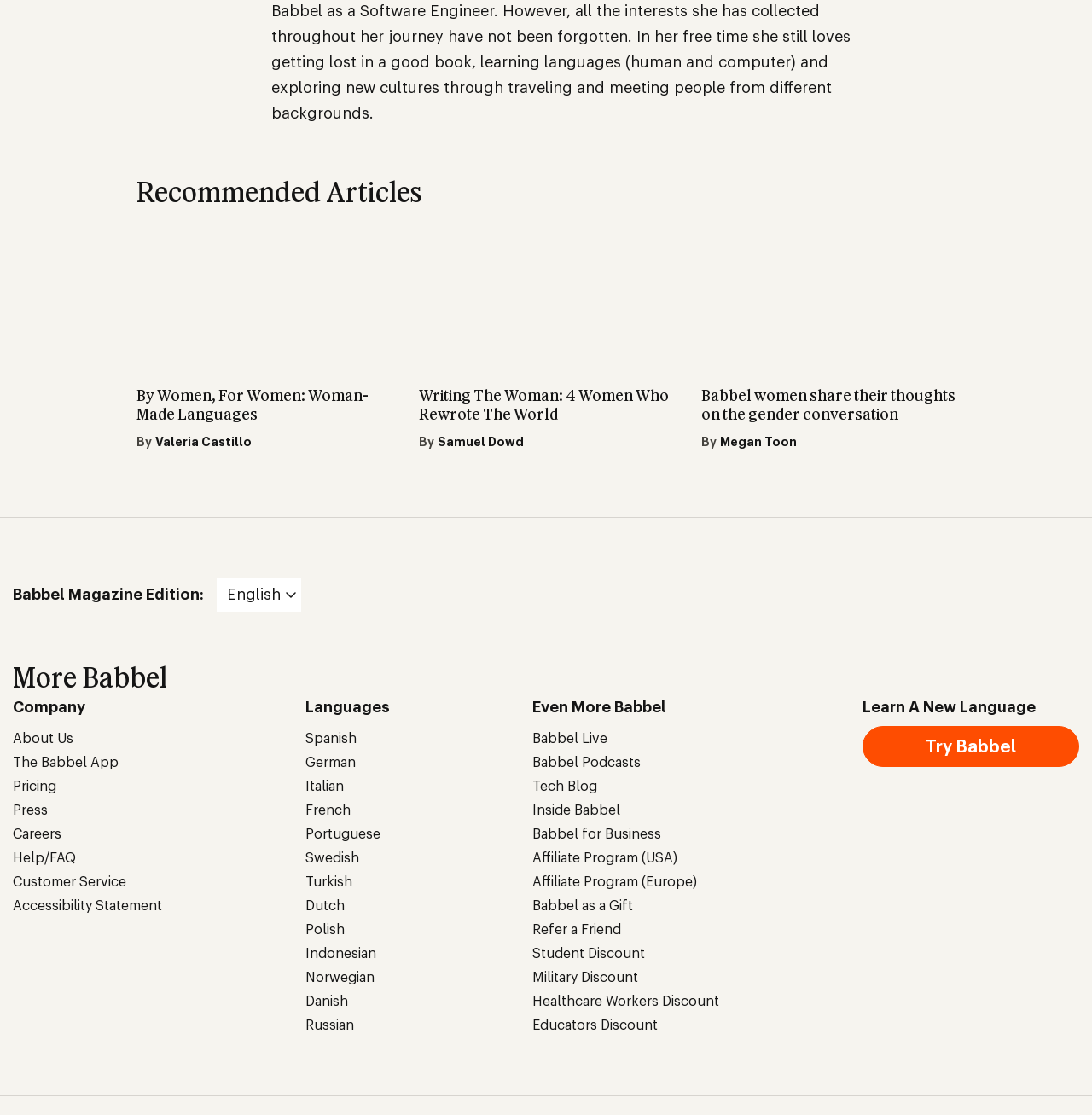Please give the bounding box coordinates of the area that should be clicked to fulfill the following instruction: "Try Babbel". The coordinates should be in the format of four float numbers from 0 to 1, i.e., [left, top, right, bottom].

[0.79, 0.651, 0.988, 0.688]